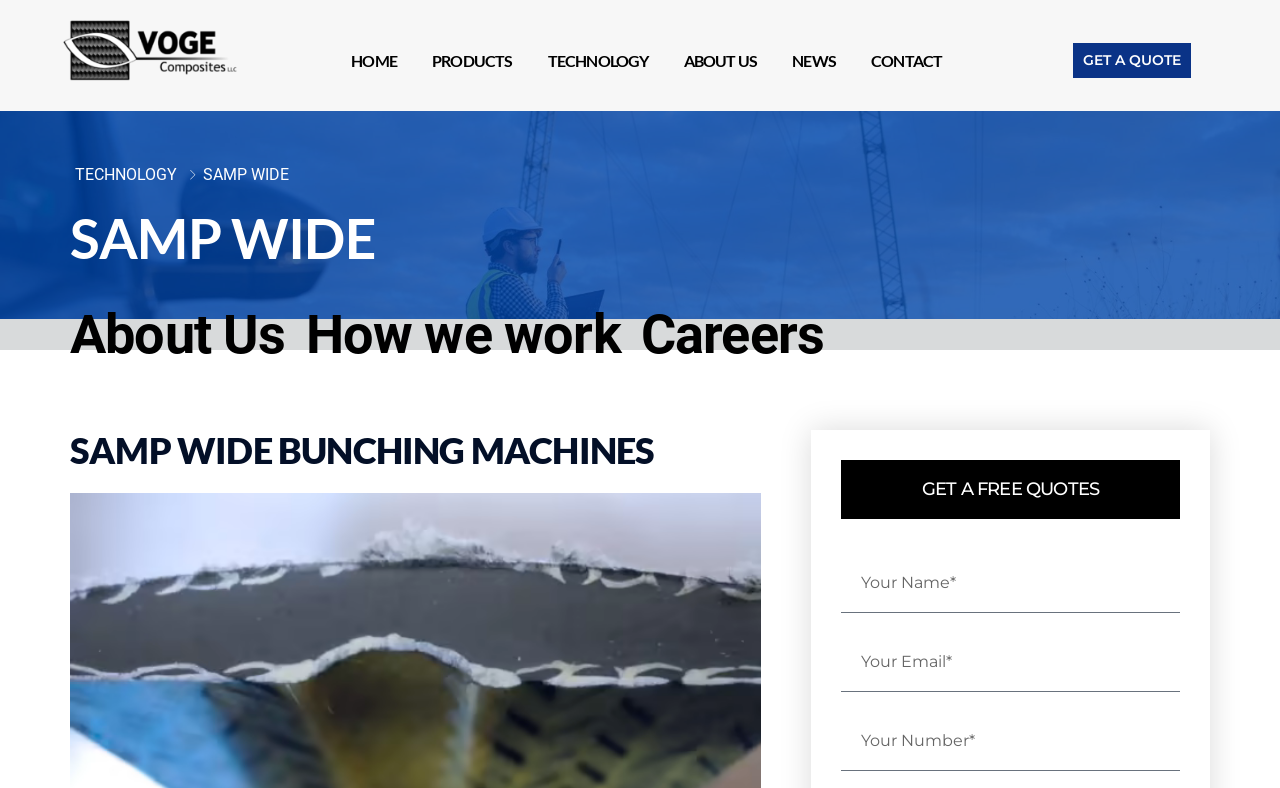Please determine the bounding box coordinates of the element's region to click in order to carry out the following instruction: "Enter email". The coordinates should be four float numbers between 0 and 1, i.e., [left, top, right, bottom].

[0.657, 0.803, 0.922, 0.878]